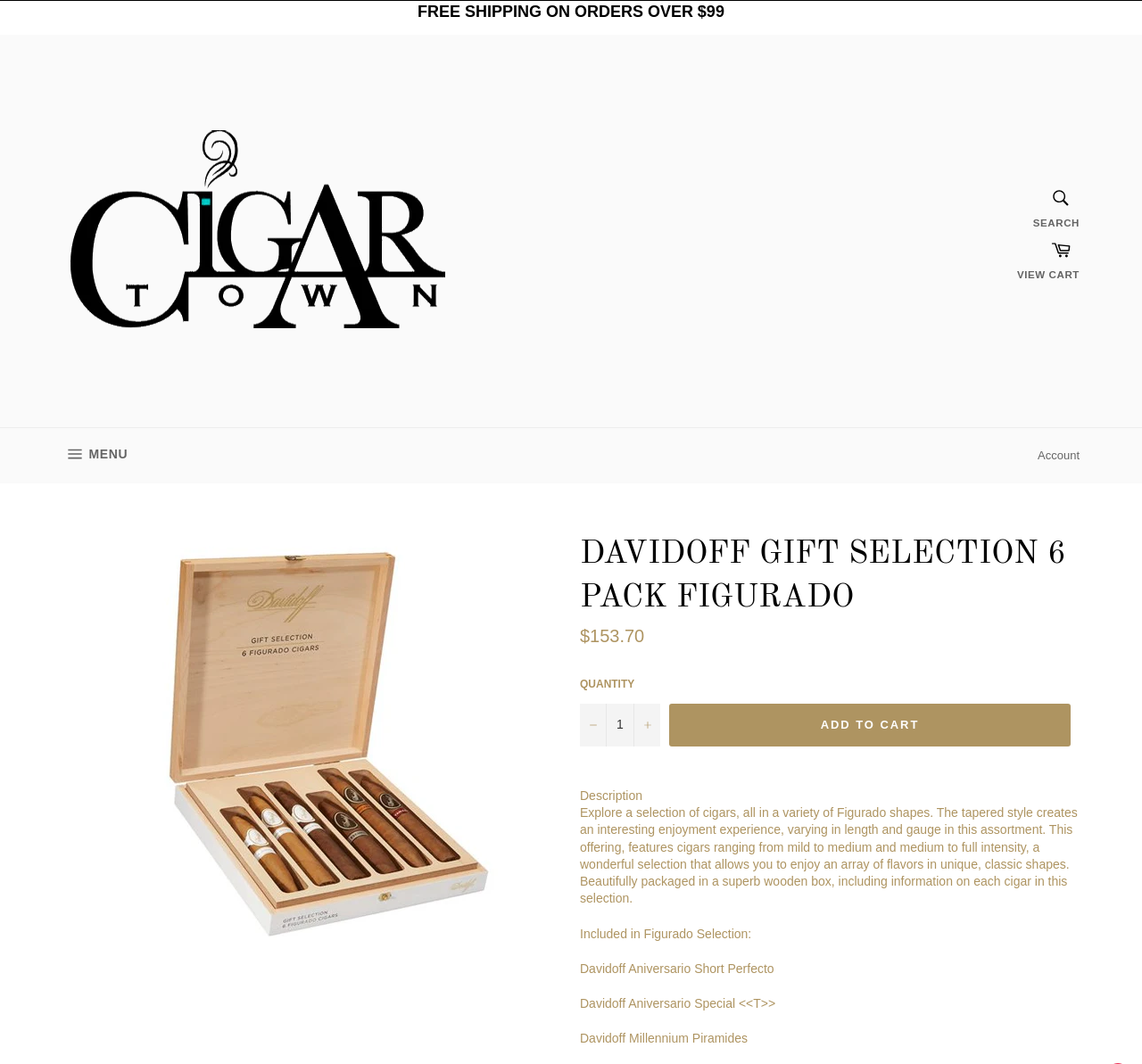Construct a comprehensive description capturing every detail on the webpage.

This webpage is about a product called "Davidoff Gift Selection 6 Pack Figurado" from Cigar Towns. At the top of the page, there is a notification about free shipping on orders over $99. Below that, there is a navigation section with a logo, a search bar, and links to the cart and account pages.

The main content of the page is divided into two sections. On the left, there is a menu with a button to expand or collapse it. On the right, there is a product description section. At the top of this section, there is a heading with the product name, followed by the product image. Below the image, there is a section with the product's MSRP and current price.

Underneath the pricing information, there is a horizontal separator line. Below that, there is a section to select the quantity of the product, with a textbox to enter the quantity and buttons to increase or decrease the quantity. Next to the quantity section, there is an "Add to Cart" button.

Further down the page, there is another horizontal separator line, followed by a product description section. This section has a heading "Description" and a paragraph of text that describes the product, including its features and what's included in the selection. Below the description, there is a list of the cigars included in the selection, with their names listed in separate lines.

Overall, the page has a clean layout with clear headings and concise text, making it easy to navigate and find the necessary information about the product.